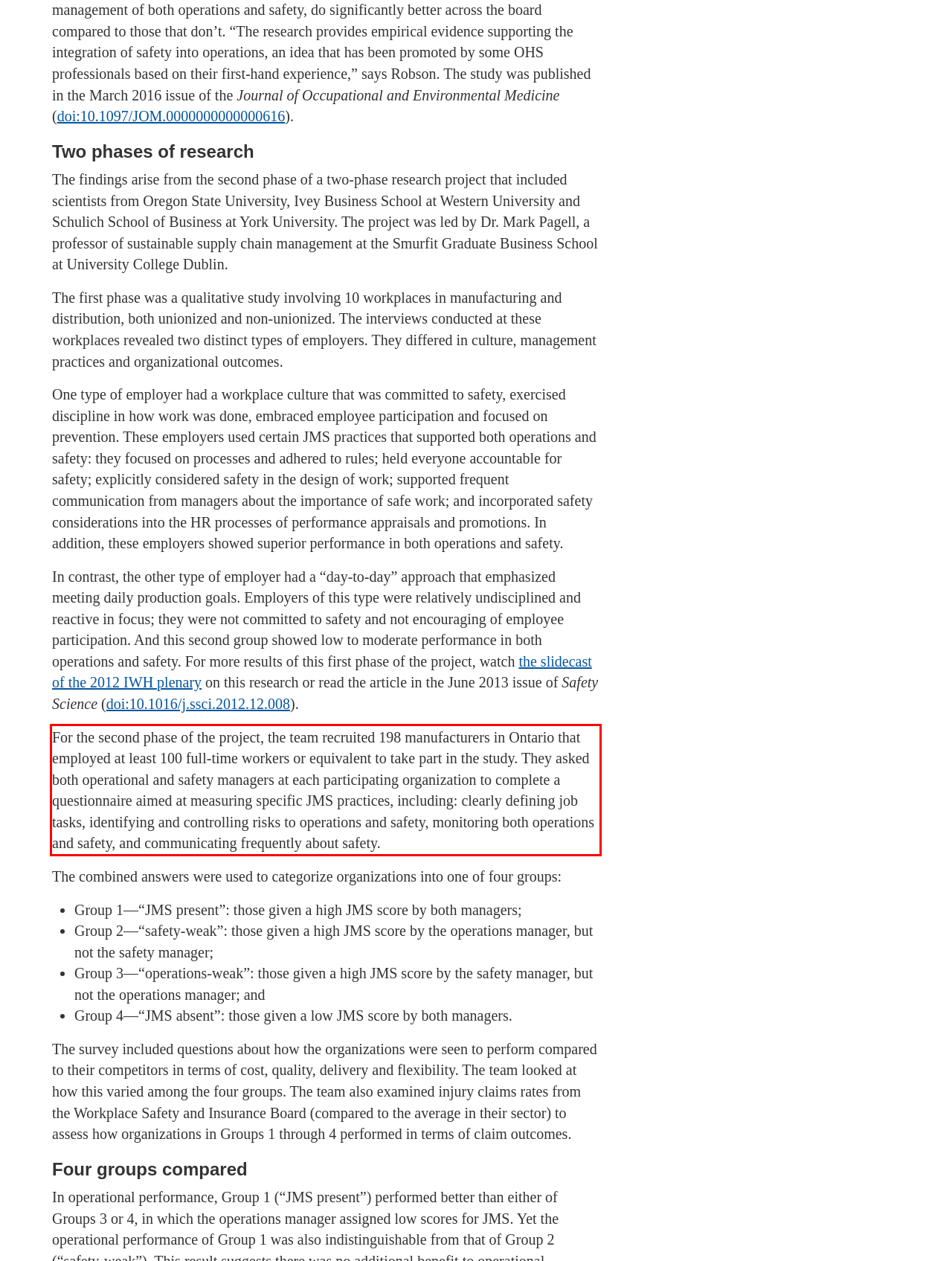You are looking at a screenshot of a webpage with a red rectangle bounding box. Use OCR to identify and extract the text content found inside this red bounding box.

For the second phase of the project, the team recruited 198 manufacturers in Ontario that employed at least 100 full-time workers or equivalent to take part in the study. They asked both operational and safety managers at each participating organization to complete a questionnaire aimed at measuring specific JMS practices, including: clearly defining job tasks, identifying and controlling risks to operations and safety, monitoring both operations and safety, and communicating frequently about safety.